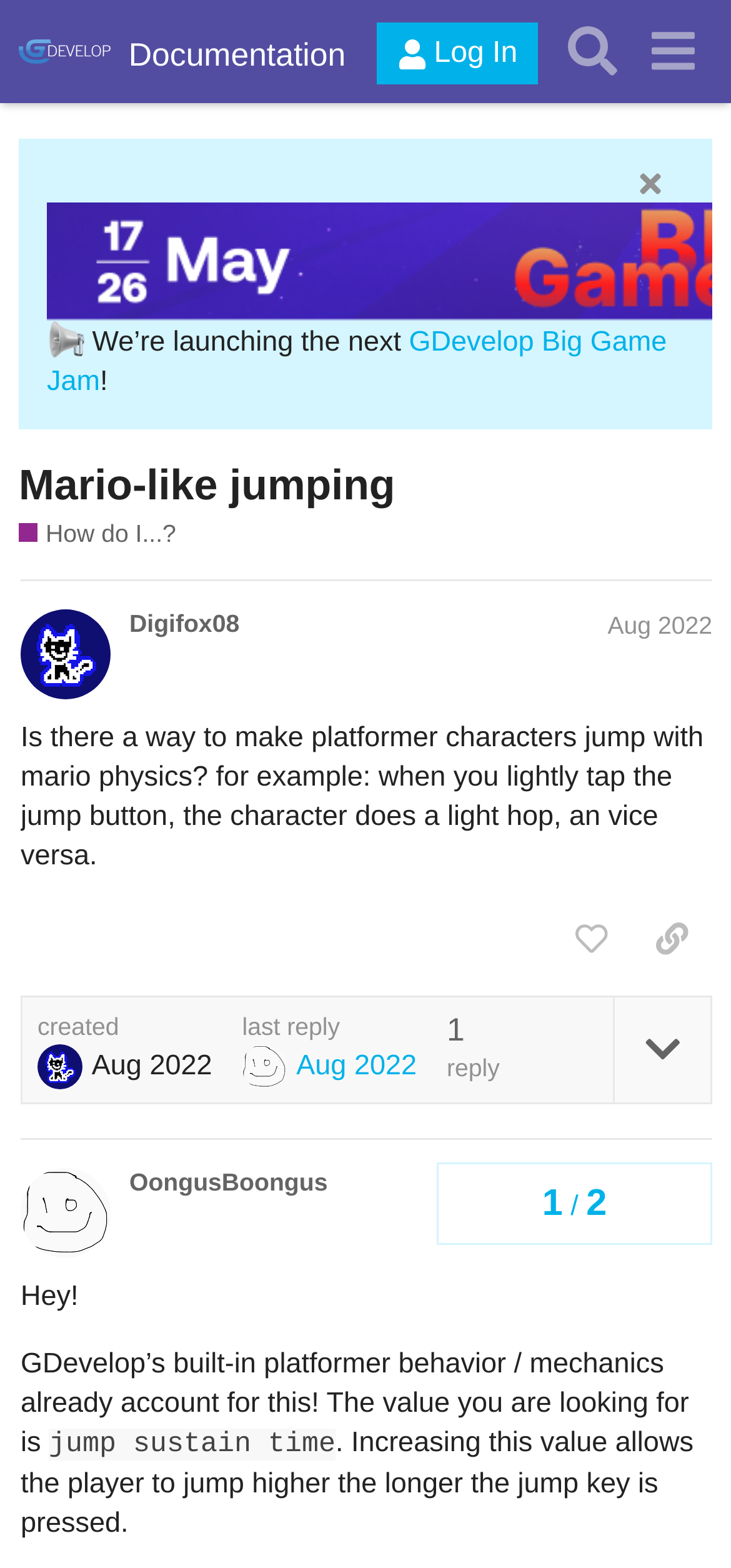Identify the bounding box coordinates of the region that needs to be clicked to carry out this instruction: "Ask a question". Provide these coordinates as four float numbers ranging from 0 to 1, i.e., [left, top, right, bottom].

[0.026, 0.33, 0.241, 0.352]